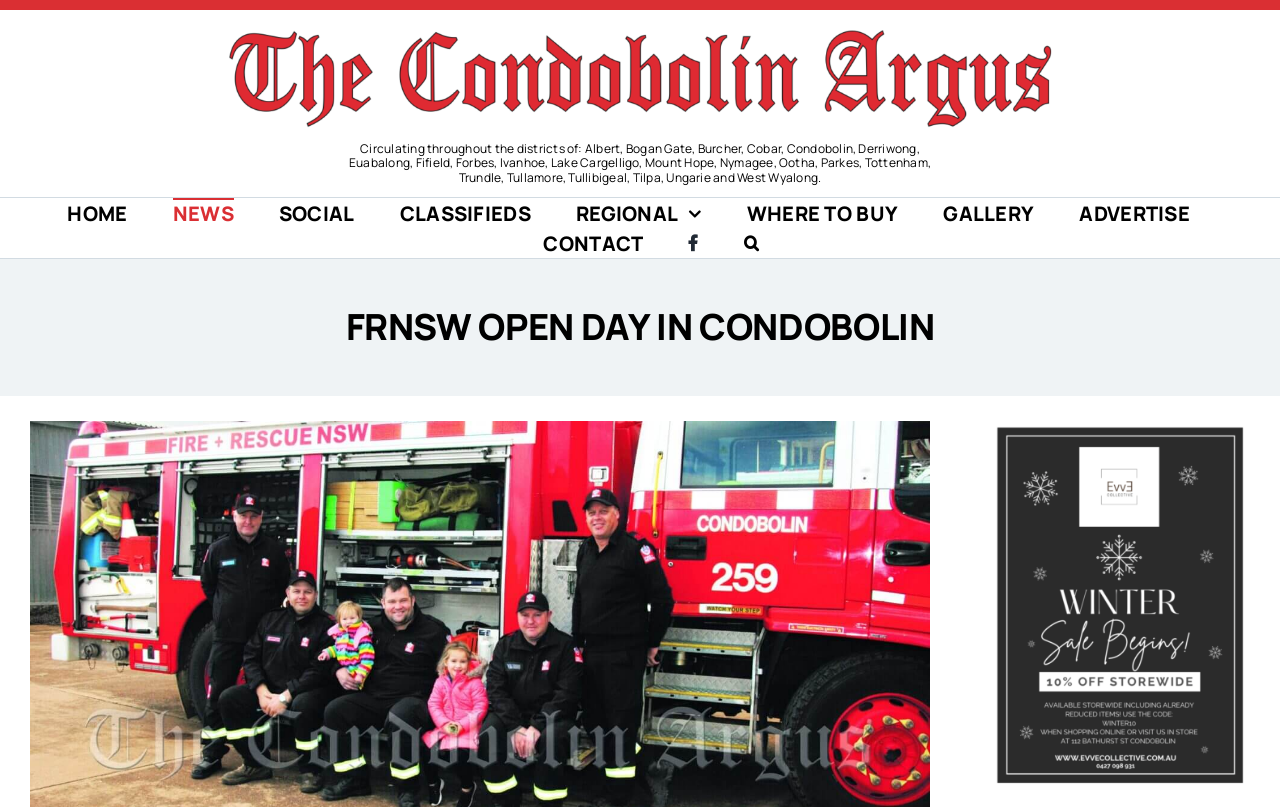What is the date of the Fire and Rescue NSW Open Day?
Relying on the image, give a concise answer in one word or a brief phrase.

Saturday, 15 May